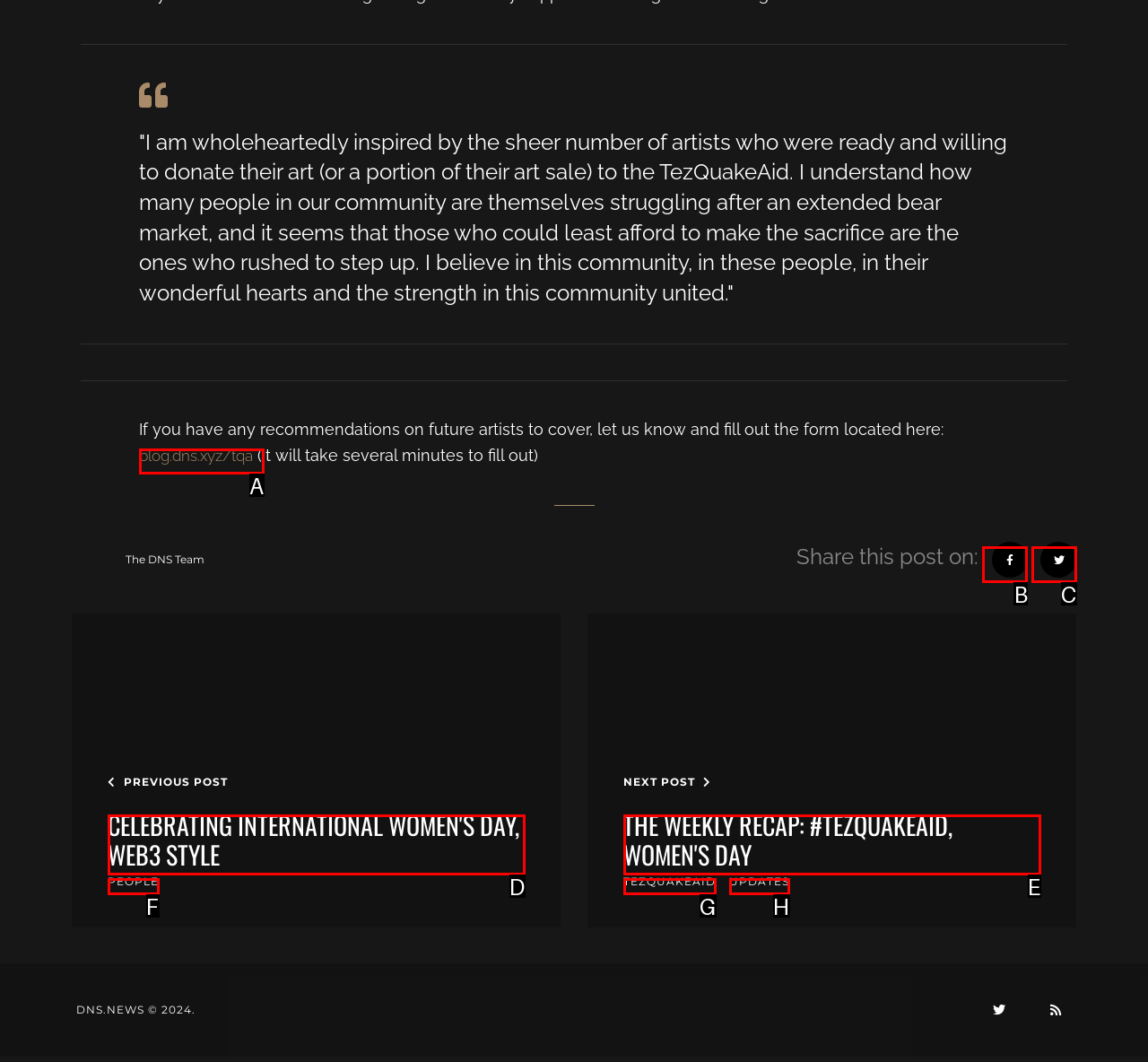Select the letter of the HTML element that best fits the description: blog.dns.xyz/tqa
Answer with the corresponding letter from the provided choices.

A